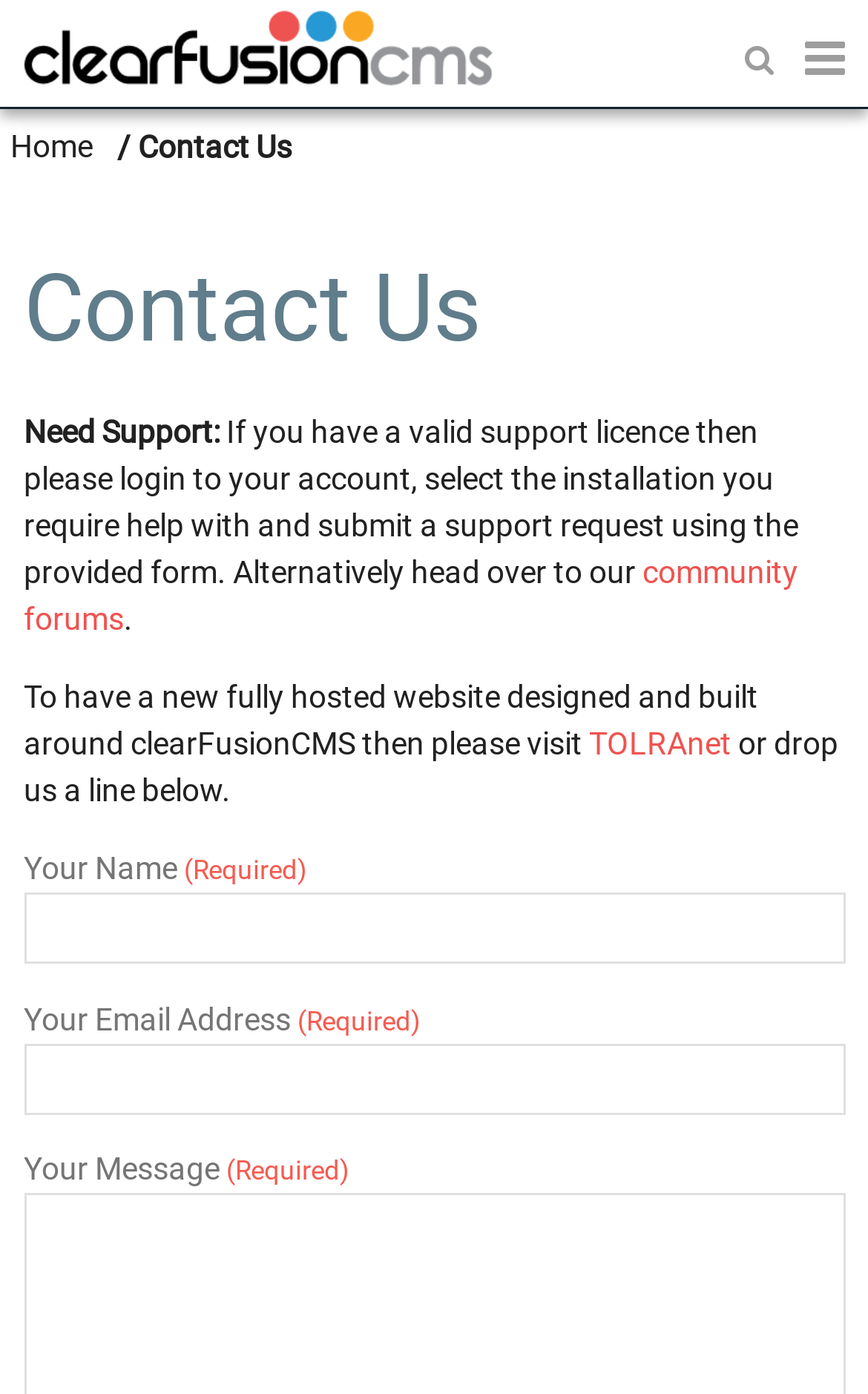Find the bounding box coordinates for the area that should be clicked to accomplish the instruction: "Enter your name".

[0.027, 0.64, 0.973, 0.691]